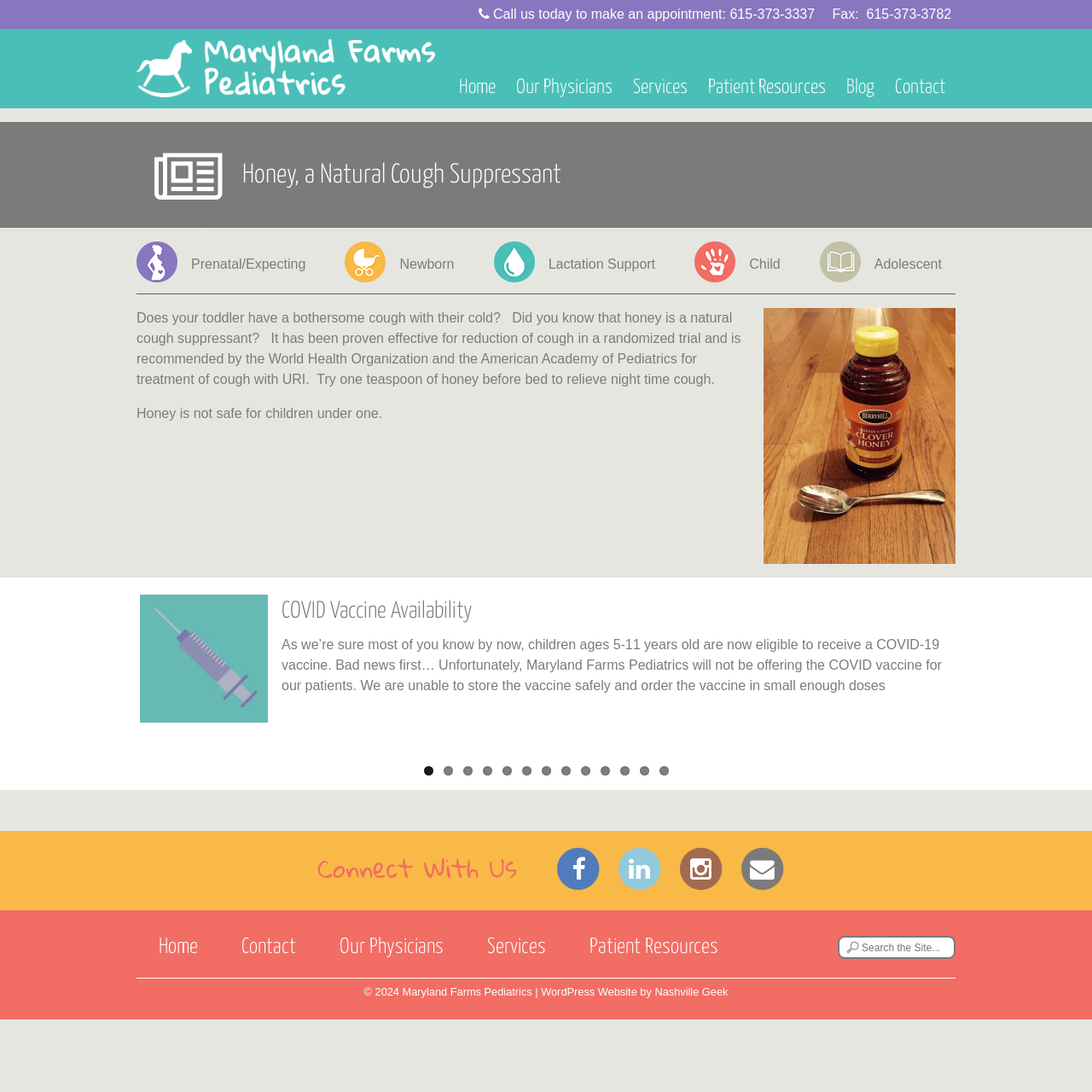Kindly determine the bounding box coordinates for the clickable area to achieve the given instruction: "Search for something".

[0.767, 0.857, 0.875, 0.878]